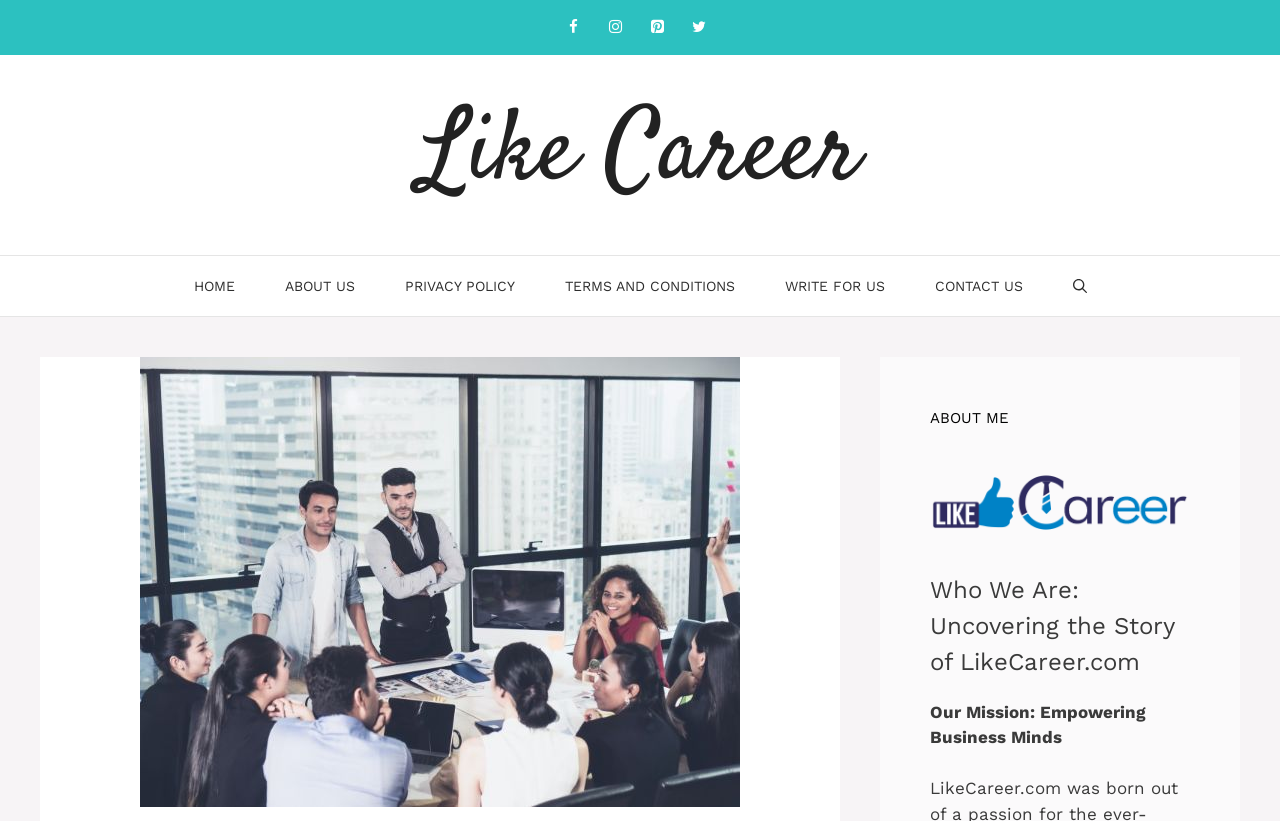Determine the bounding box coordinates for the region that must be clicked to execute the following instruction: "Visit Like Career page".

[0.328, 0.102, 0.672, 0.275]